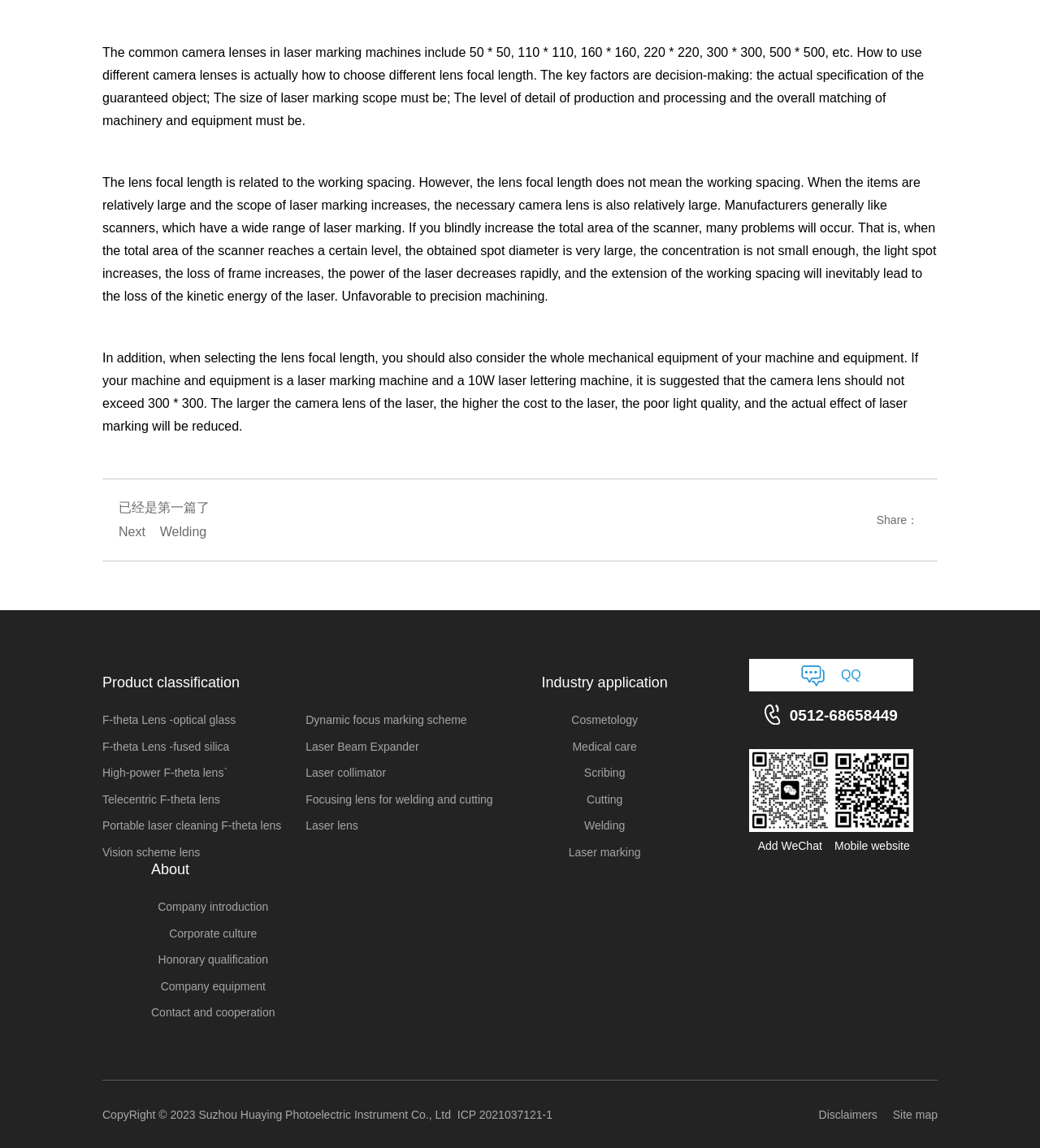Could you provide the bounding box coordinates for the portion of the screen to click to complete this instruction: "Start a blog"?

None